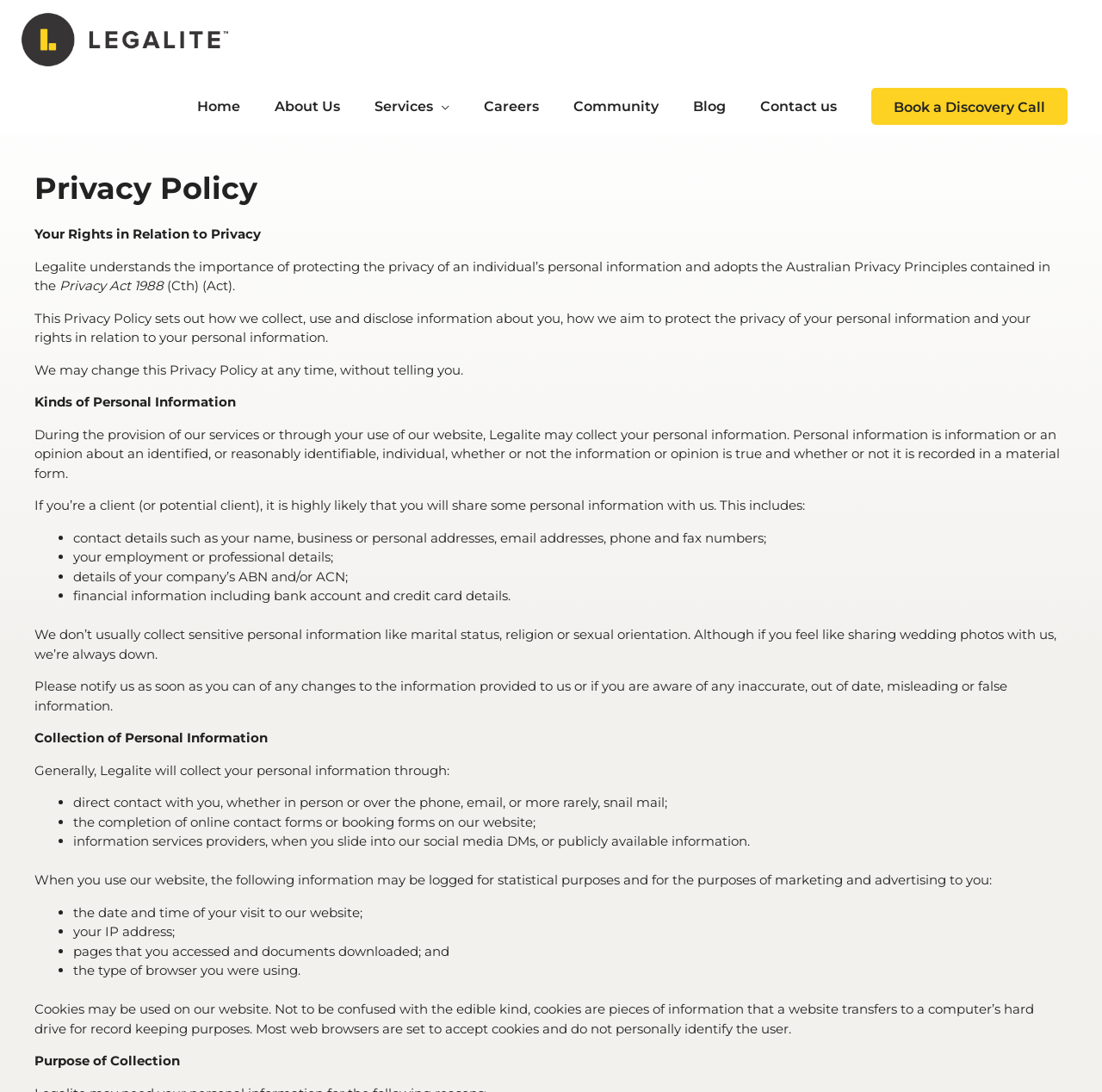Locate the coordinates of the bounding box for the clickable region that fulfills this instruction: "Click on the 'About Us' link".

[0.234, 0.072, 0.324, 0.123]